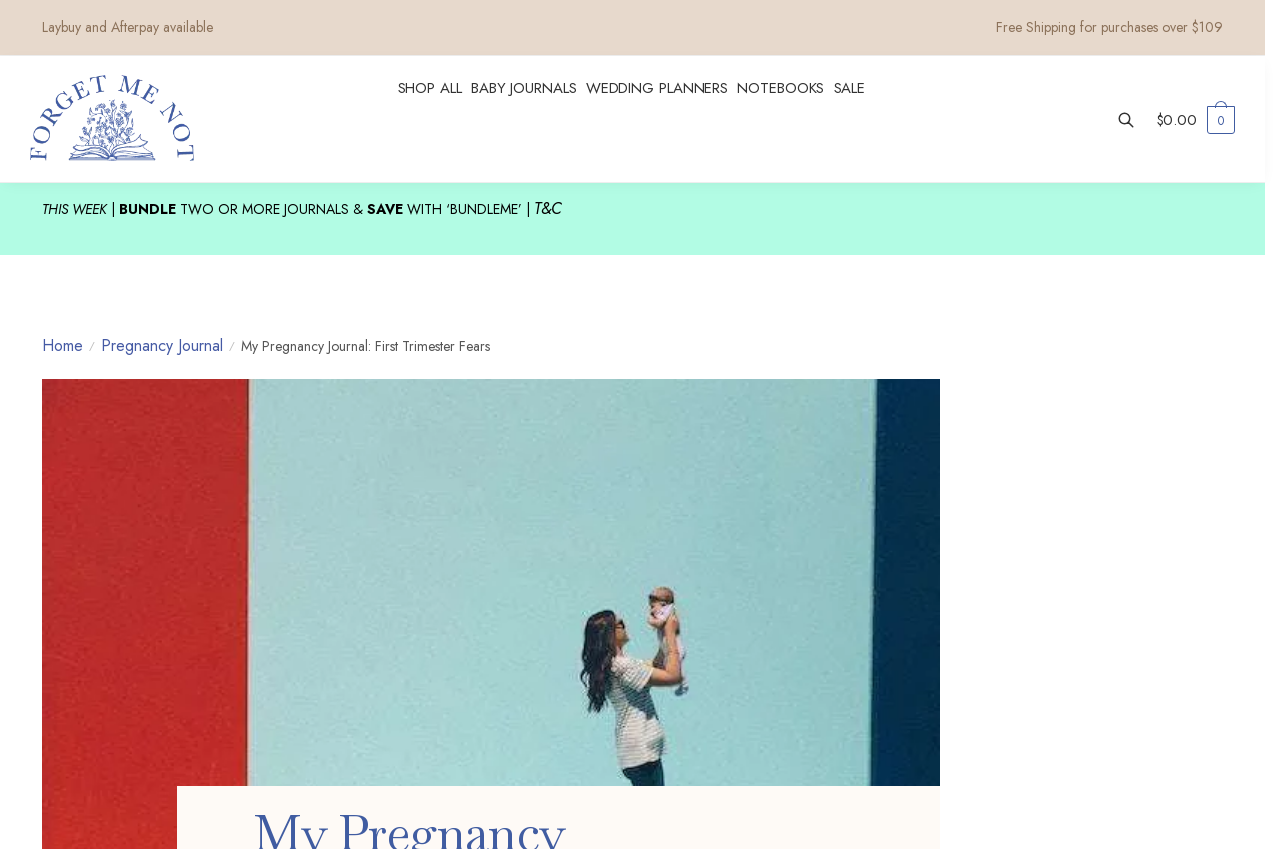Can you identify the bounding box coordinates of the clickable region needed to carry out this instruction: 'Click on 'Forget Me Not Journals''? The coordinates should be four float numbers within the range of 0 to 1, stated as [left, top, right, bottom].

[0.023, 0.169, 0.151, 0.196]